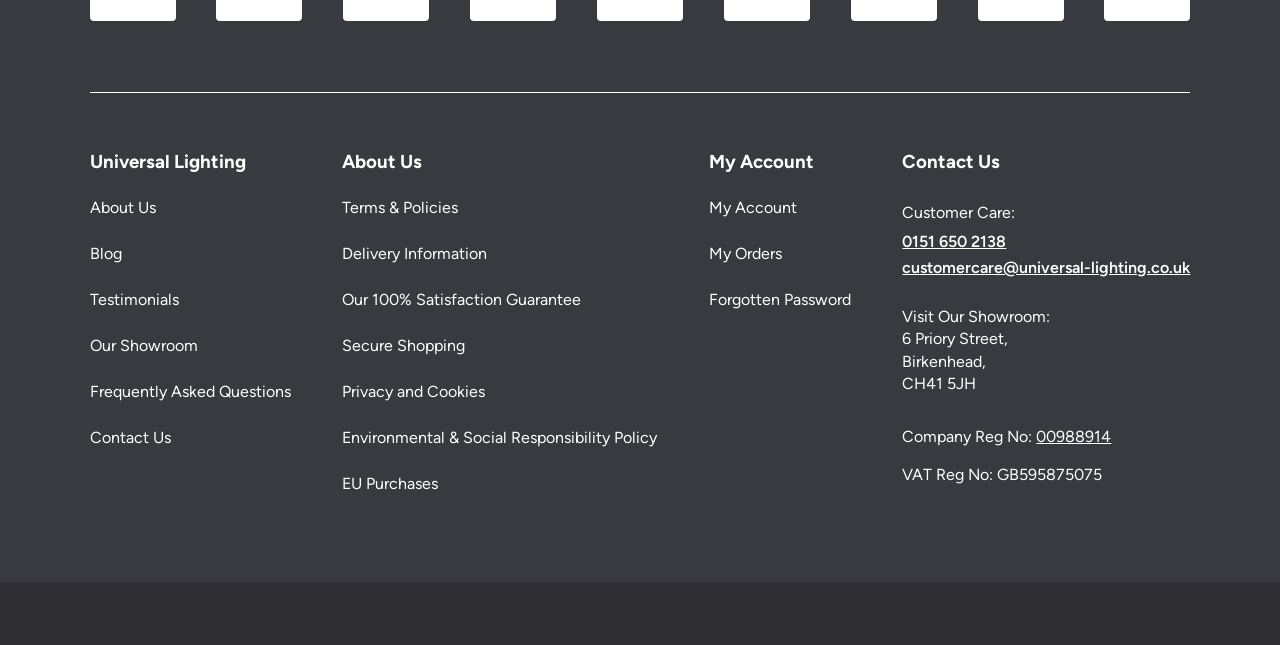Show the bounding box coordinates for the HTML element described as: "0151 650 2138".

[0.705, 0.363, 0.93, 0.388]